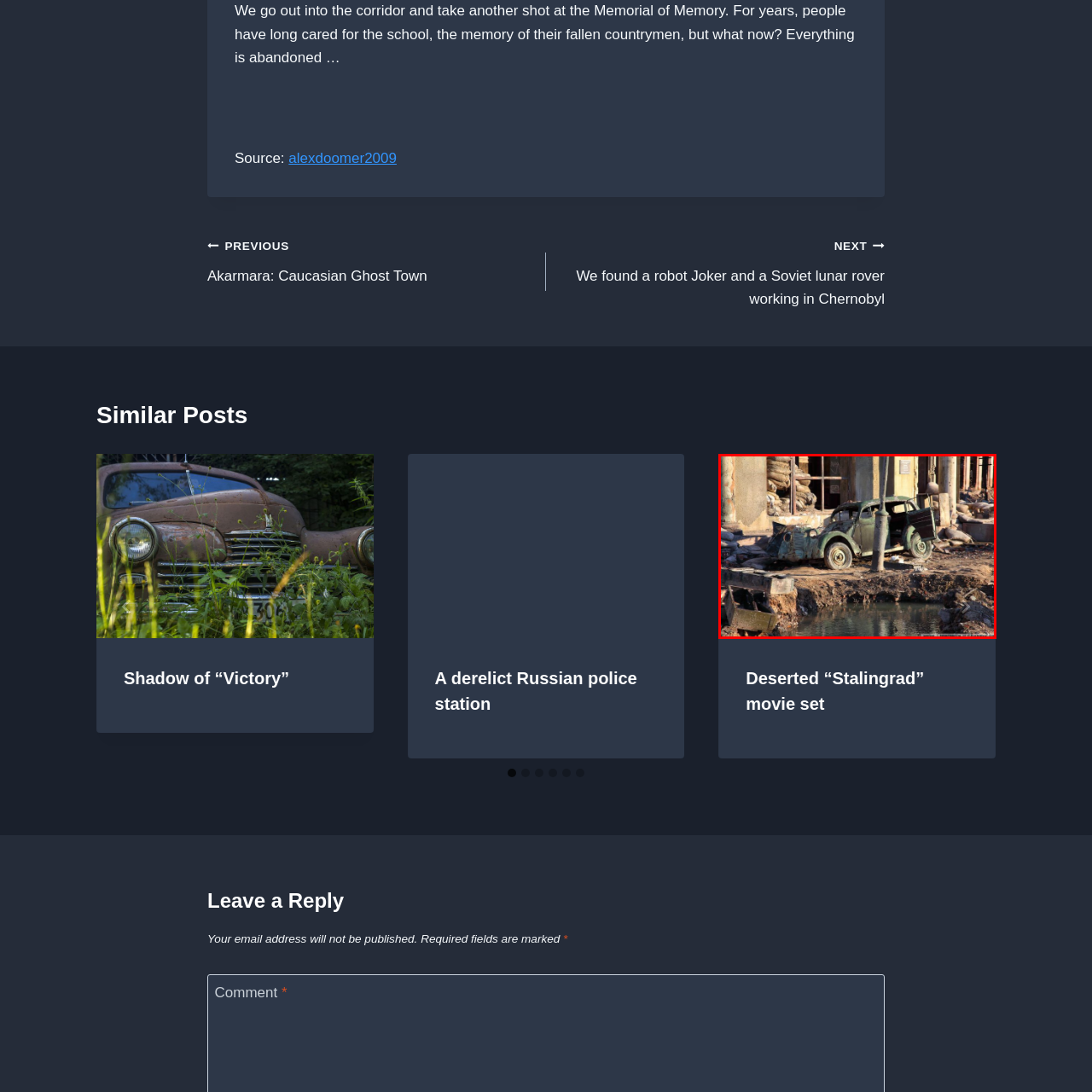Give an in-depth description of the image within the red border.

The image captures a decaying vehicle resting beside a murky pool, set against the backdrop of an abandoned and derelict environment. Once vibrant, the green car displays signs of rust and neglect, with its doors flung open, hinting at a long-forgotten past. Surrounding the vehicle are remnants of a structure, possibly a building that has succumbed to time, with the ground littered with debris and sandbags. The juxtaposition of the car and the deteriorating architecture evokes a sense of desolation and loss, reminiscent of a bygone era. This scene could be associated with a story of resilience and memory, capturing the essence of places left behind, perhaps reflecting on historical events, such as those connected to the film set for "Stalingrad," where stark memories of conflict and history linger in the forsaken landscape.